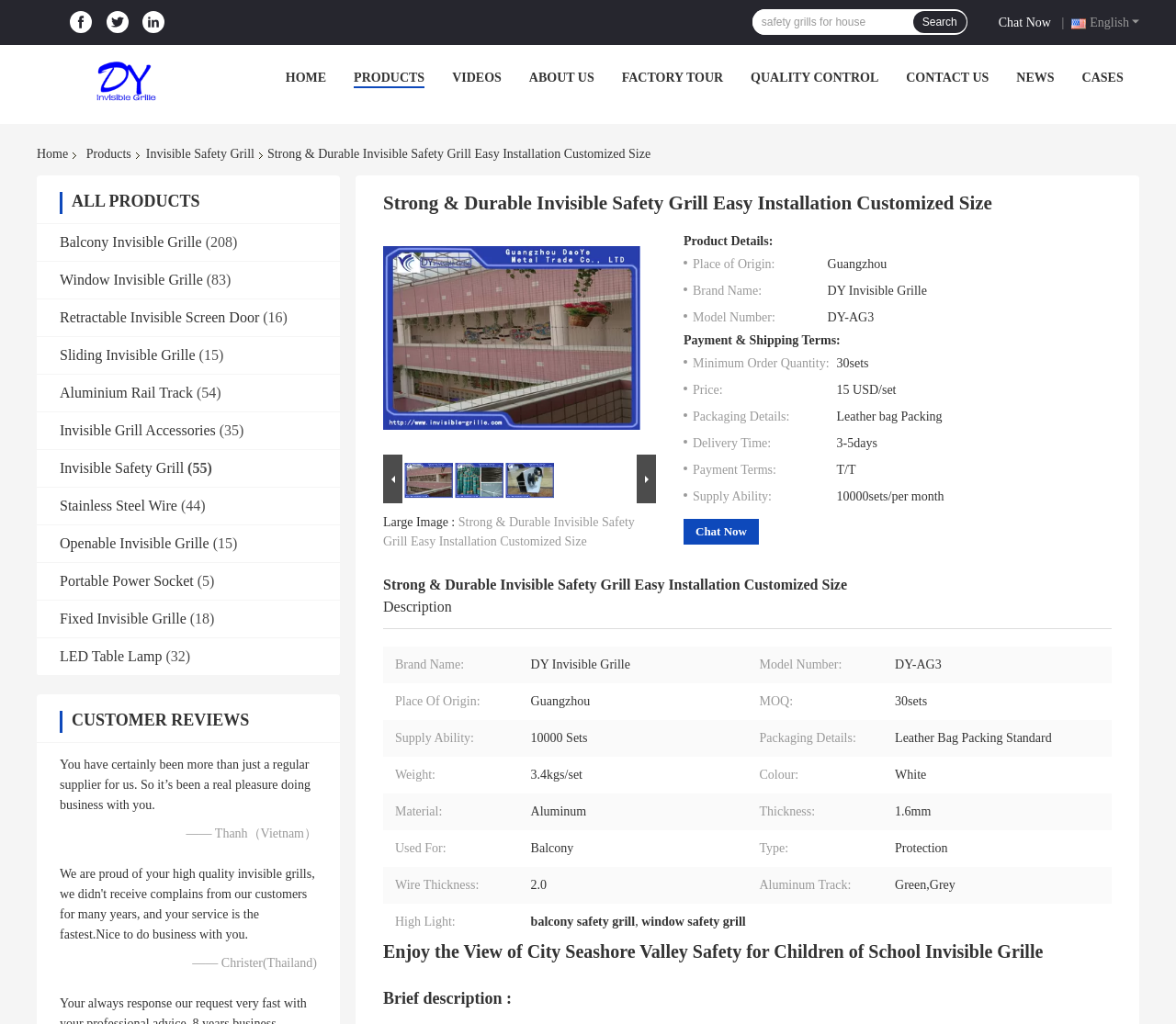How many types of invisible grilles are listed?
Make sure to answer the question with a detailed and comprehensive explanation.

I counted the number of headings that start with 'Invisible' and found 7 of them: 'Invisible Safety Grill', 'Balcony Invisible Grille', 'Window Invisible Grille', 'Retractable Invisible Screen Door', 'Sliding Invisible Grille', 'Openable Invisible Grille', and 'Fixed Invisible Grille'.